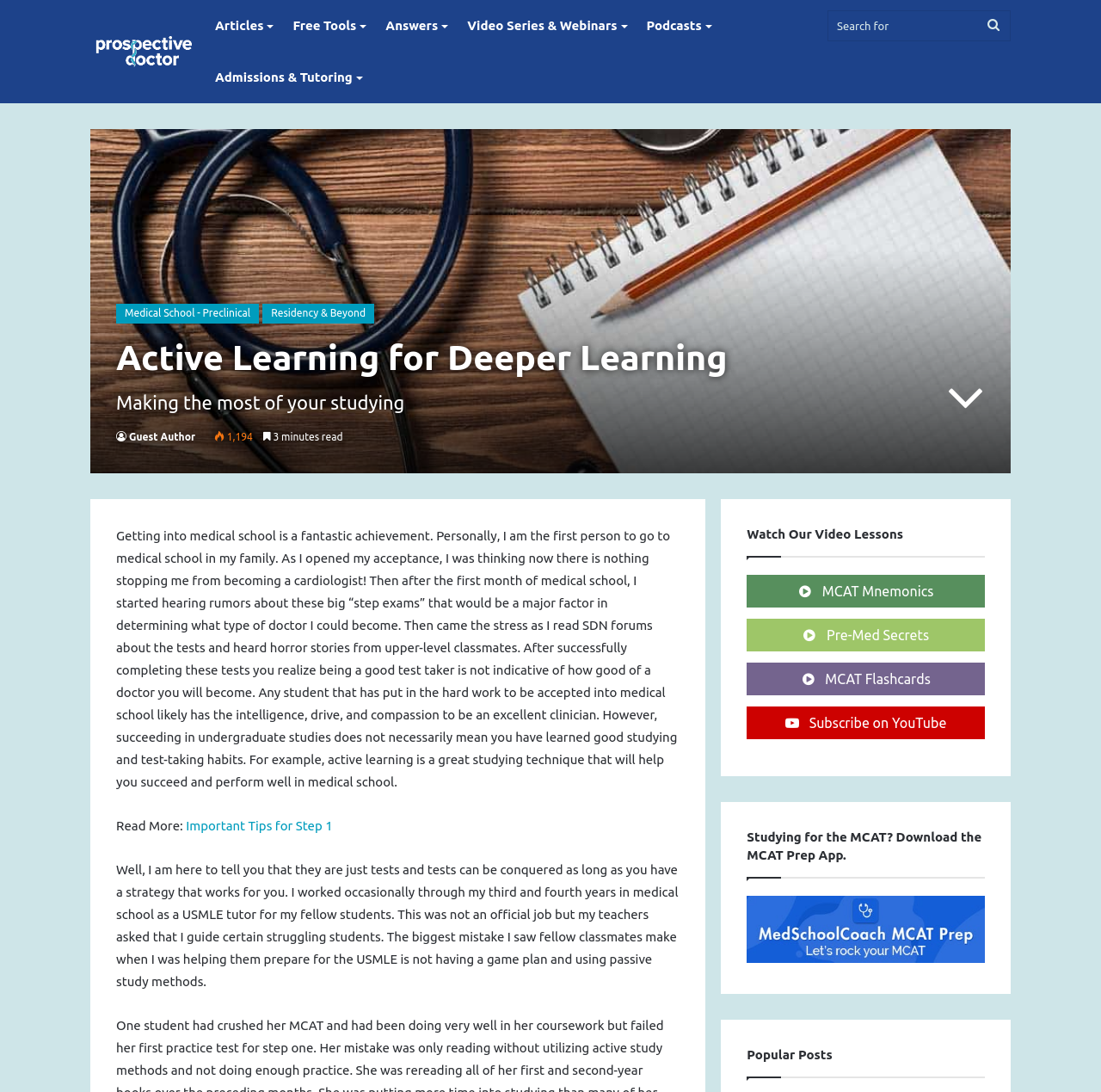Offer a detailed explanation of the webpage layout and contents.

The webpage is about active learning for deeper learning, specifically for medical students preparing for the MCAT or USMLE exams. At the top, there is a primary navigation menu with links to various sections, including "Articles", "Free Tools", "Answers", "Video Series & Webinars", and "Podcasts". Below the navigation menu, there is a section with links to "Medical School - Preclinical" and "Residency & Beyond".

The main content of the page is divided into two columns. On the left, there is a heading "Active Learning for Deeper Learning" followed by a subheading "Making the most of your studying". Below this, there is an article with a title and a brief introduction, followed by a block of text that discusses the importance of active learning in medical school. The article is written by a guest author and has a "Read More" link at the bottom.

On the right column, there are several links and buttons, including a search bar at the top. Below the search bar, there are links to various resources, including video lessons, MCAT mnemonics, pre-med secrets, and MCAT flashcards. There is also a link to subscribe to a YouTube channel and a call-to-action to download an MCAT prep app. At the bottom of the right column, there is a section titled "Popular Posts".

Throughout the page, there are several images, including a logo for ProspectiveDoctor at the top and an image of the MCAT prep mobile app at the bottom. The overall layout is organized, with clear headings and concise text, making it easy to navigate and find relevant information.